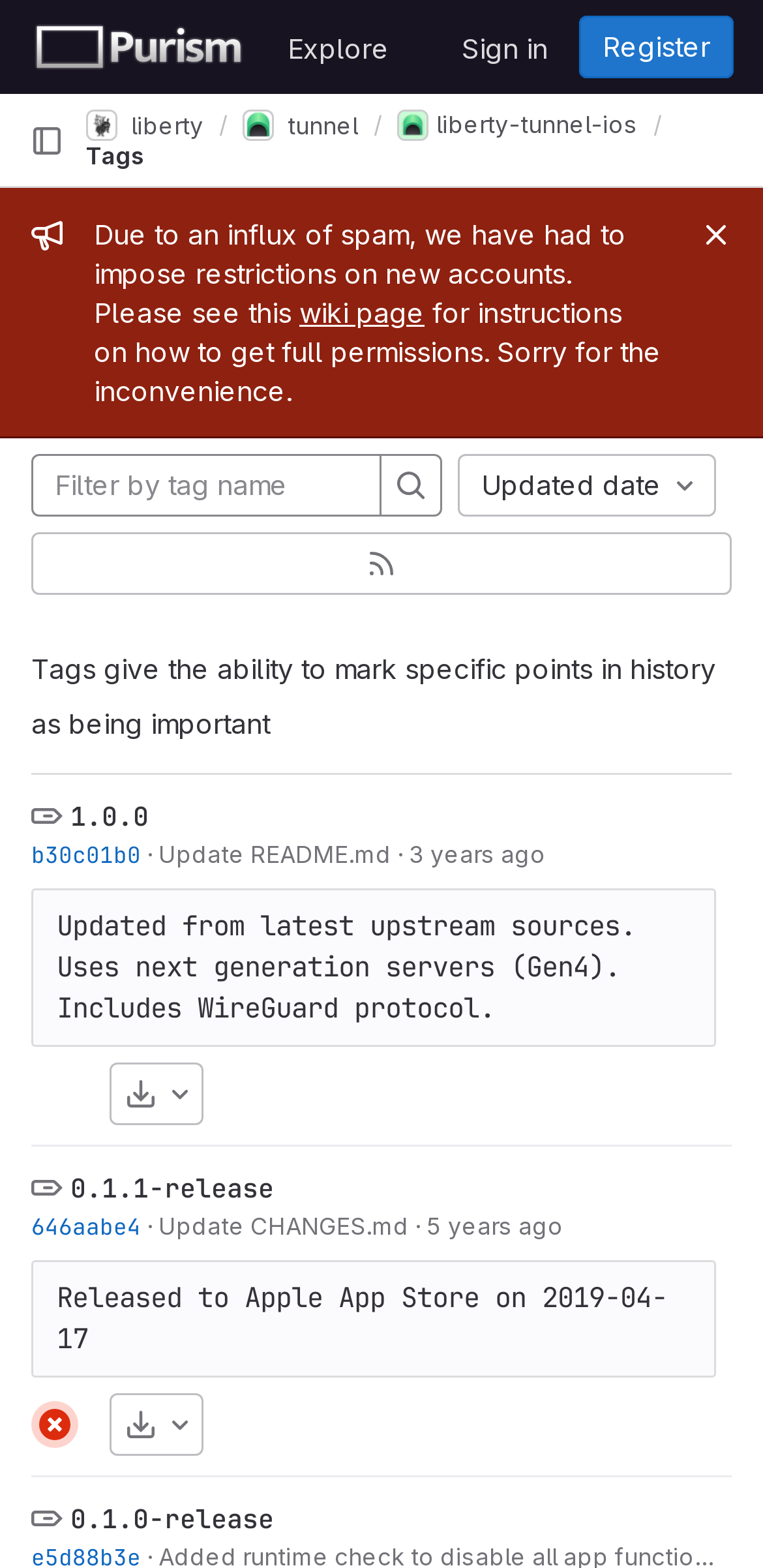What is the date of the latest update? From the image, respond with a single word or brief phrase.

January 13, 2021